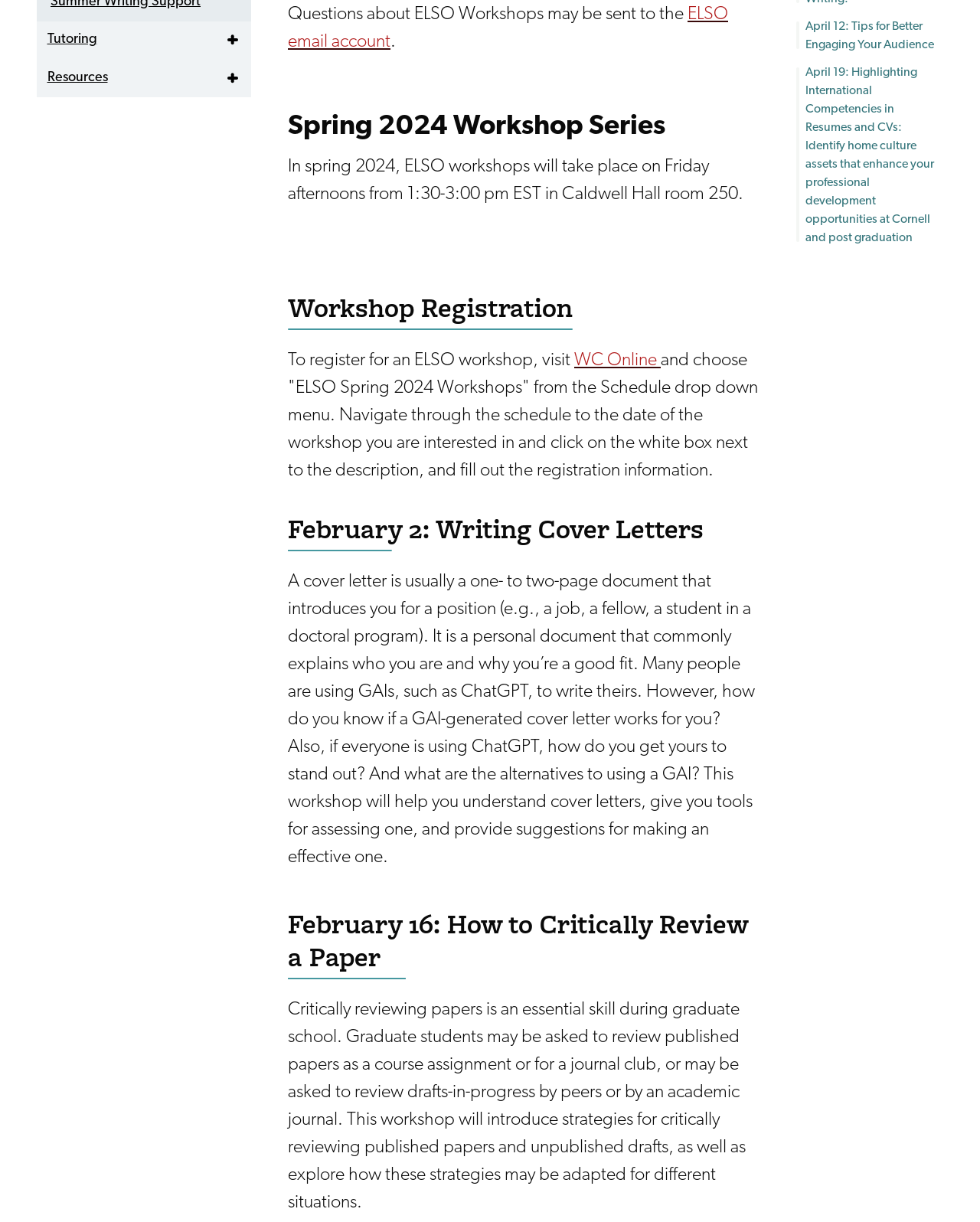Using the webpage screenshot, locate the HTML element that fits the following description and provide its bounding box: "Usana Essential Benefits".

None